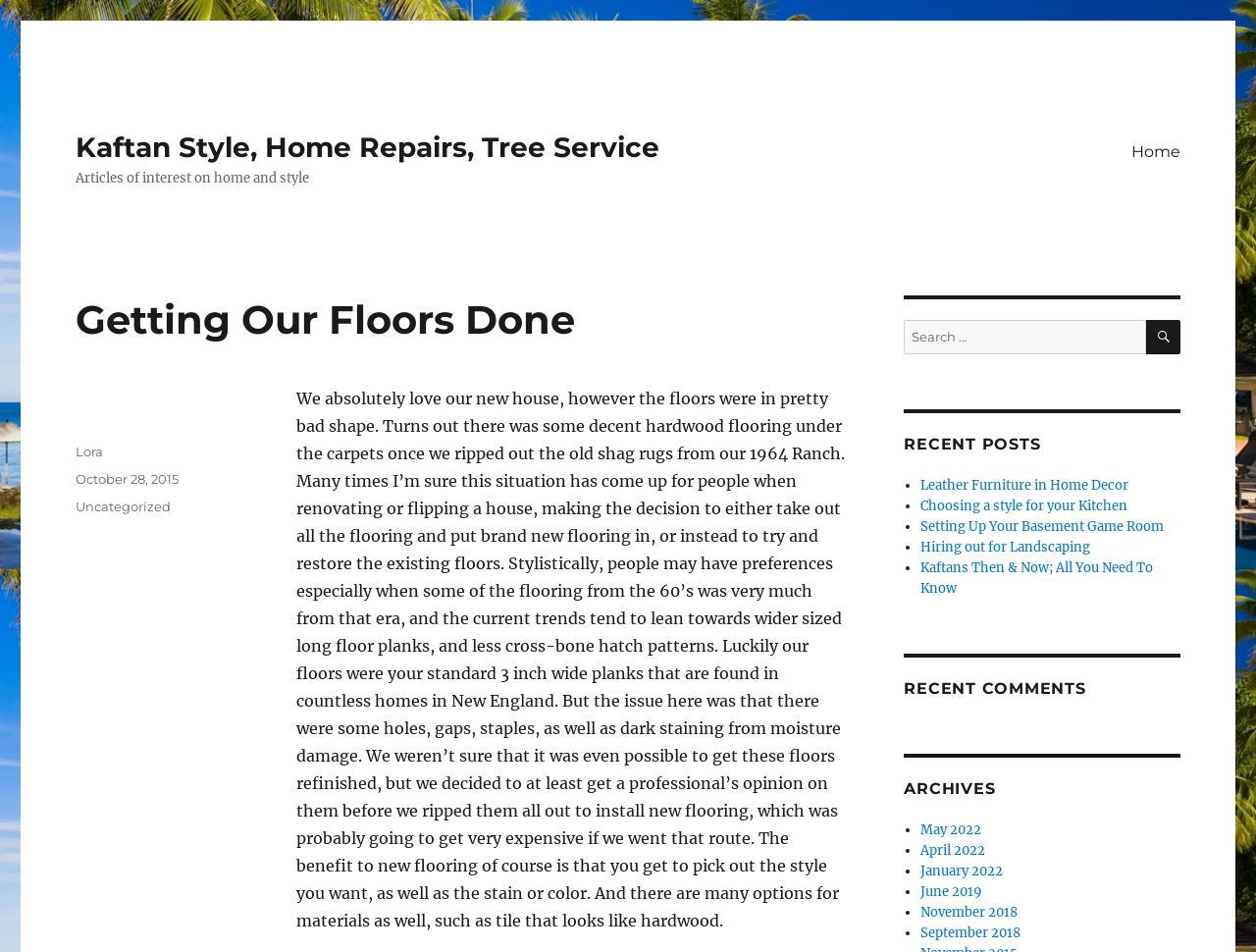Pinpoint the bounding box coordinates of the clickable element needed to complete the instruction: "Click on the 'Home' link". The coordinates should be provided as four float numbers between 0 and 1: [left, top, right, bottom].

[0.89, 0.137, 0.951, 0.18]